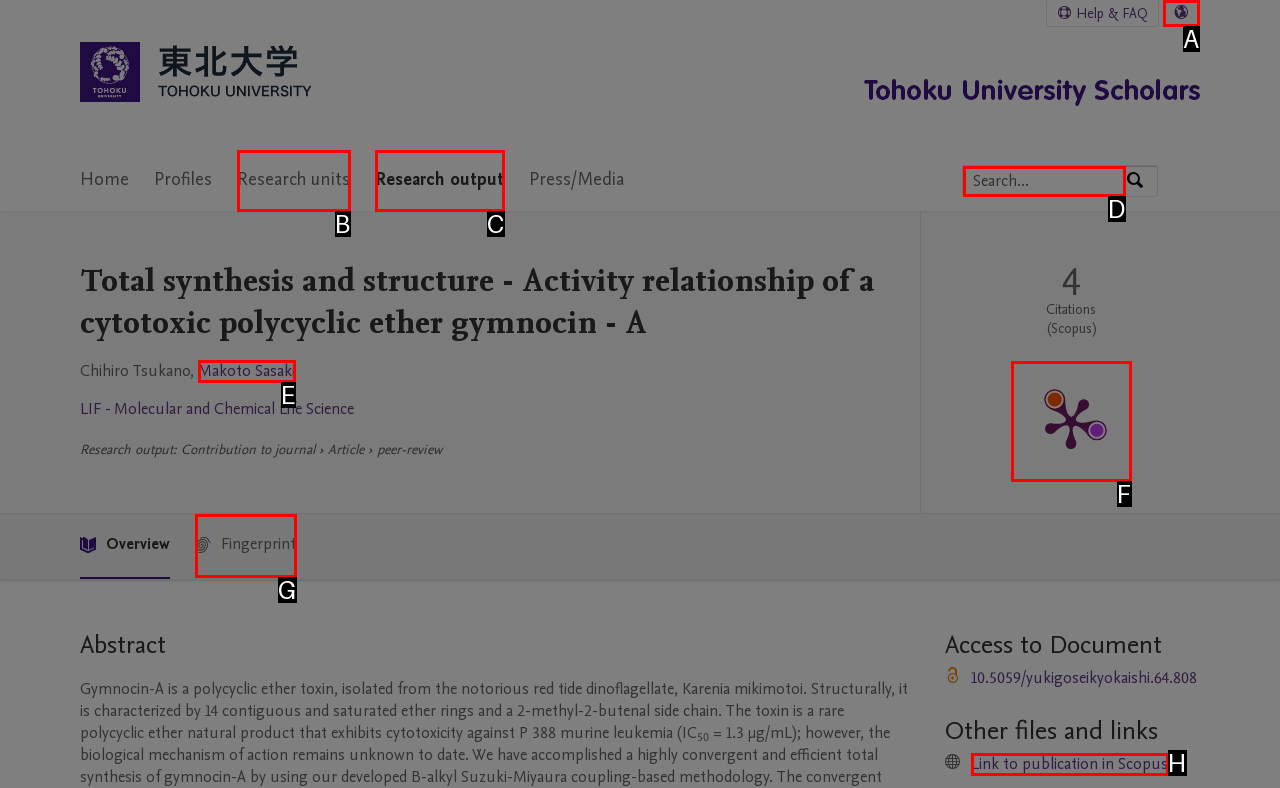Choose the letter of the UI element necessary for this task: Select language
Answer with the correct letter.

A